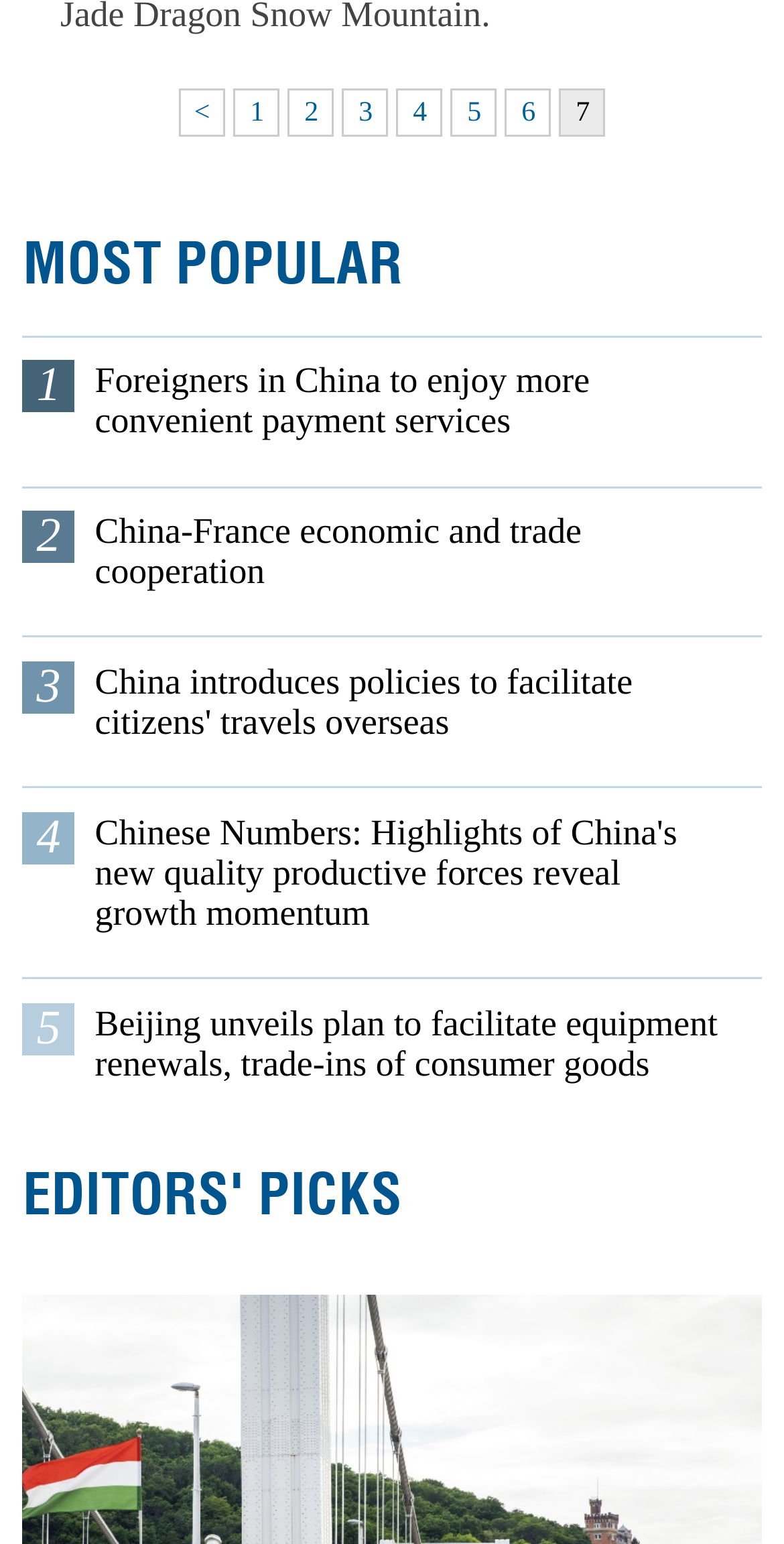Using the given description, provide the bounding box coordinates formatted as (top-left x, top-left y, bottom-right x, bottom-right y), with all values being floating point numbers between 0 and 1. Description: China-France economic and trade cooperation

[0.121, 0.33, 0.922, 0.383]